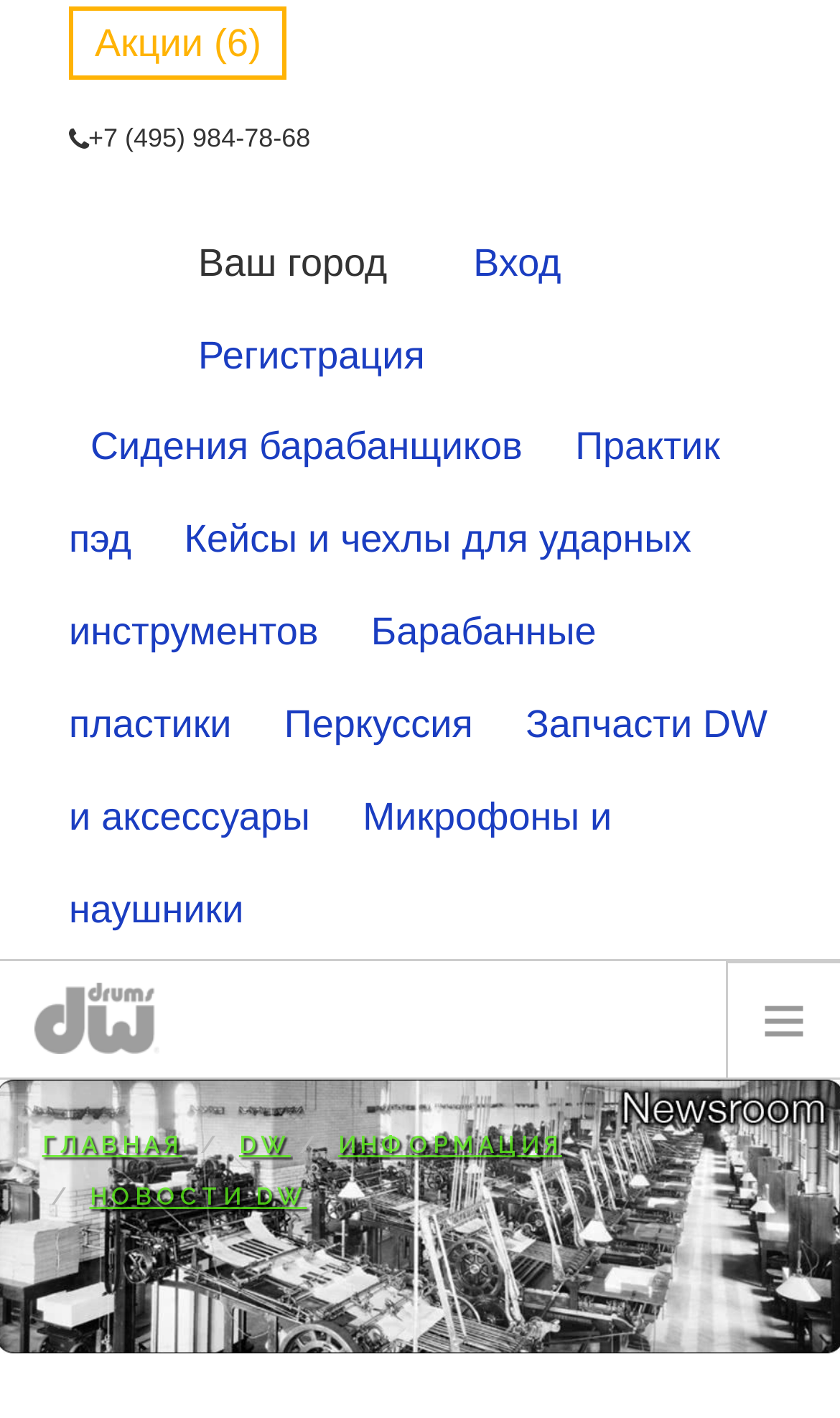Give a detailed account of the webpage.

This webpage is about DW drums, specifically showcasing their products and services. At the top left, there is a logo of DW drums, accompanied by a phone number and a text "Ваш город" (Your city). On the top right, there are links to "Вход" (Login) and "Регистрация" (Registration).

Below the top section, there is a menu with several links, including "Сидения барабанщиков" (Drummer's seats), "Практик пэд" (Practice pad), "Кейсы и чехлы для ударных инструментов" (Cases and covers for drums), and others. These links are arranged in a vertical column, with the first link starting from the top left and the last link ending at the bottom right.

On the bottom left, there is another set of links, including "БАРАБАНЫ" (Drums), "ПЕДАЛИ И СТОЙКИ" (Pedals and stands), "АКСЕССУАРЫ DW" (DW accessories), and others. These links are also arranged in a vertical column, with the first link starting from the top left and the last link ending at the bottom right.

In the middle of the page, there is a prominent link "Акции" (Actions) with the number "6" in parentheses, indicating that there are six actions or promotions available.